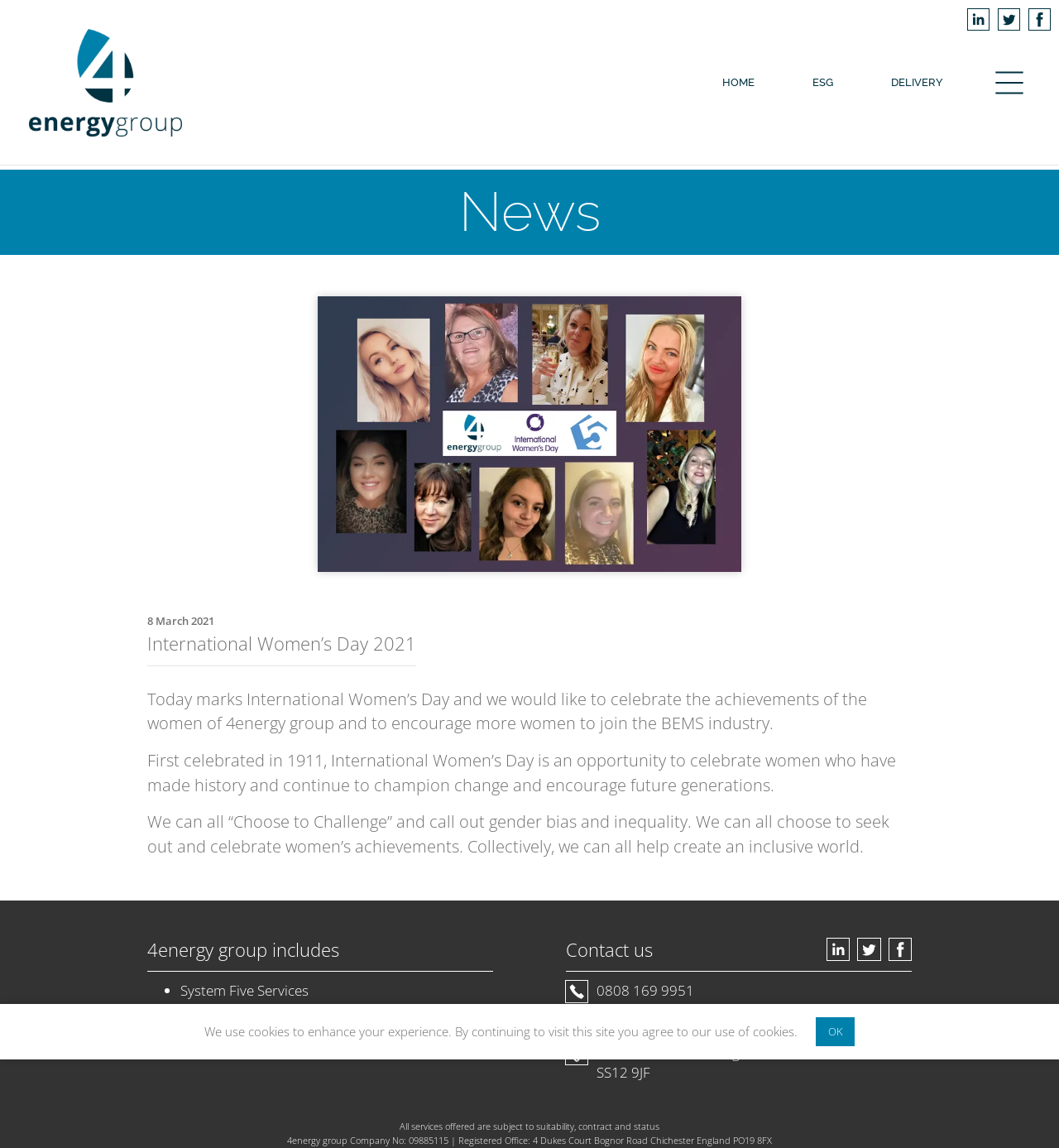What is the purpose of International Women’s Day?
Use the screenshot to answer the question with a single word or phrase.

Celebrate women’s achievements